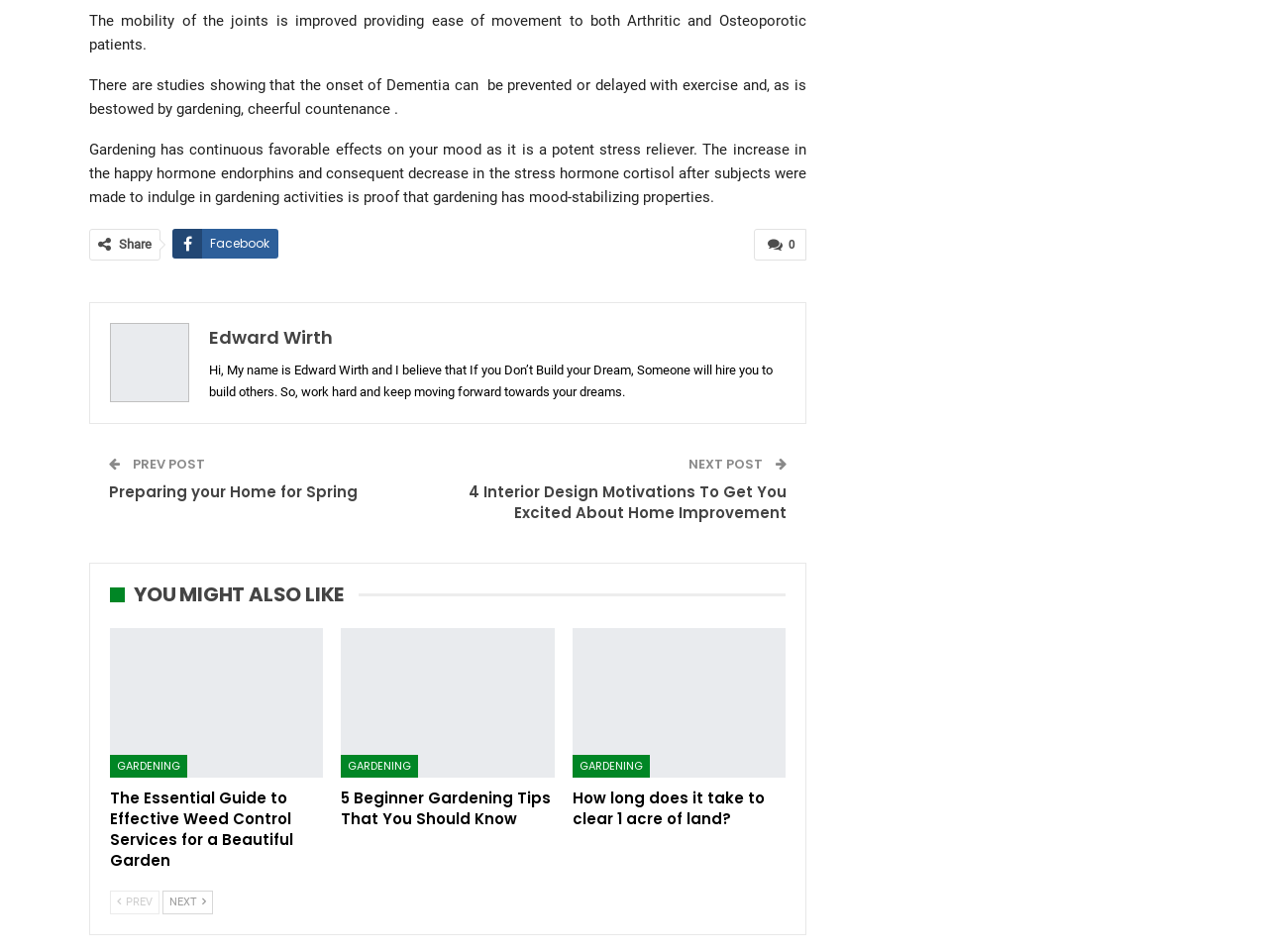What is the topic of the link '5 Beginner Gardening Tips That You Should Know'?
Answer the question with a single word or phrase derived from the image.

Gardening